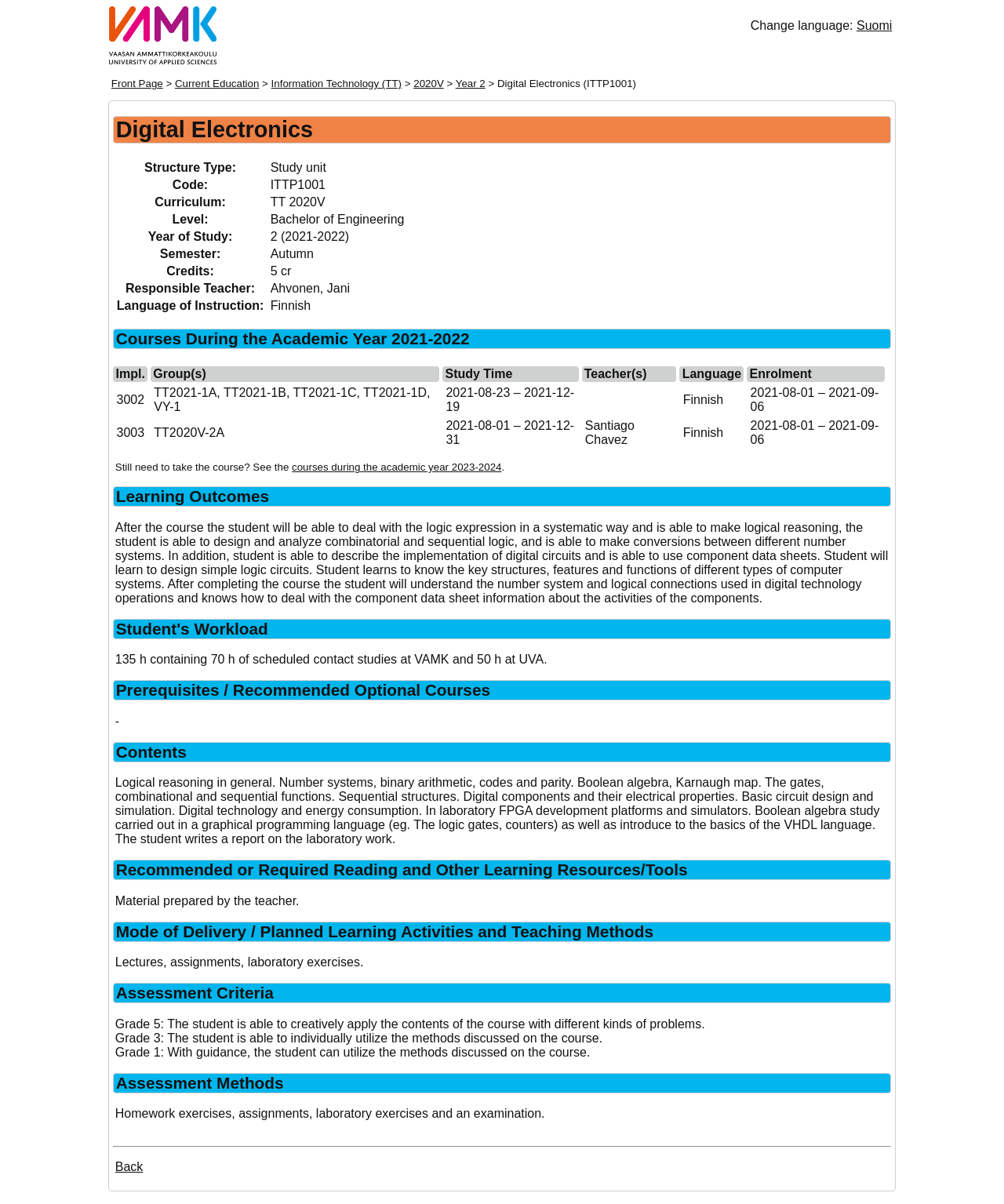Using the format (top-left x, top-left y, bottom-right x, bottom-right y), and given the element description, identify the bounding box coordinates within the screenshot: Back

[0.115, 0.964, 0.142, 0.975]